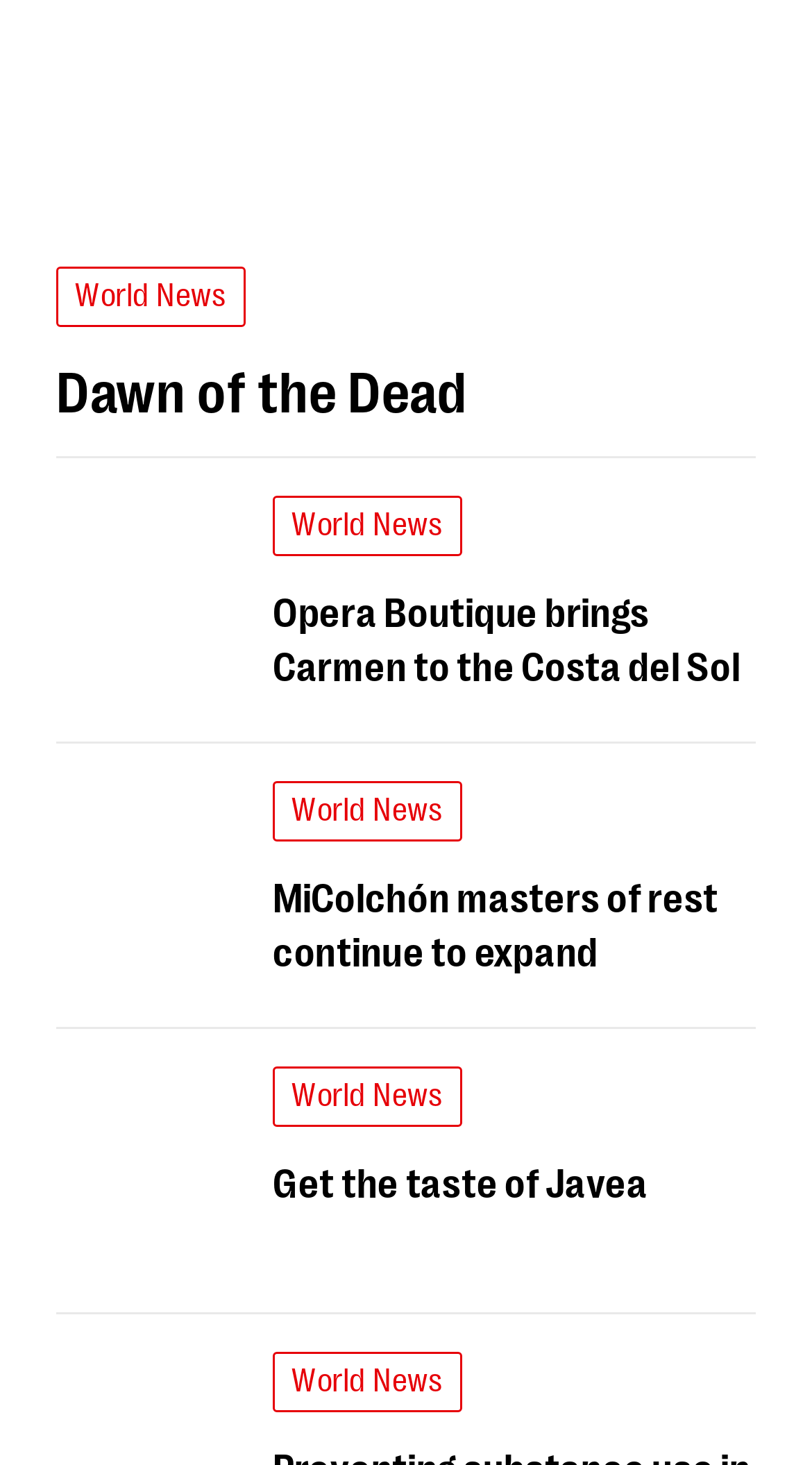Please specify the bounding box coordinates of the clickable region to carry out the following instruction: "Read about Dawn of the Dead". The coordinates should be four float numbers between 0 and 1, in the format [left, top, right, bottom].

[0.069, 0.24, 0.931, 0.289]